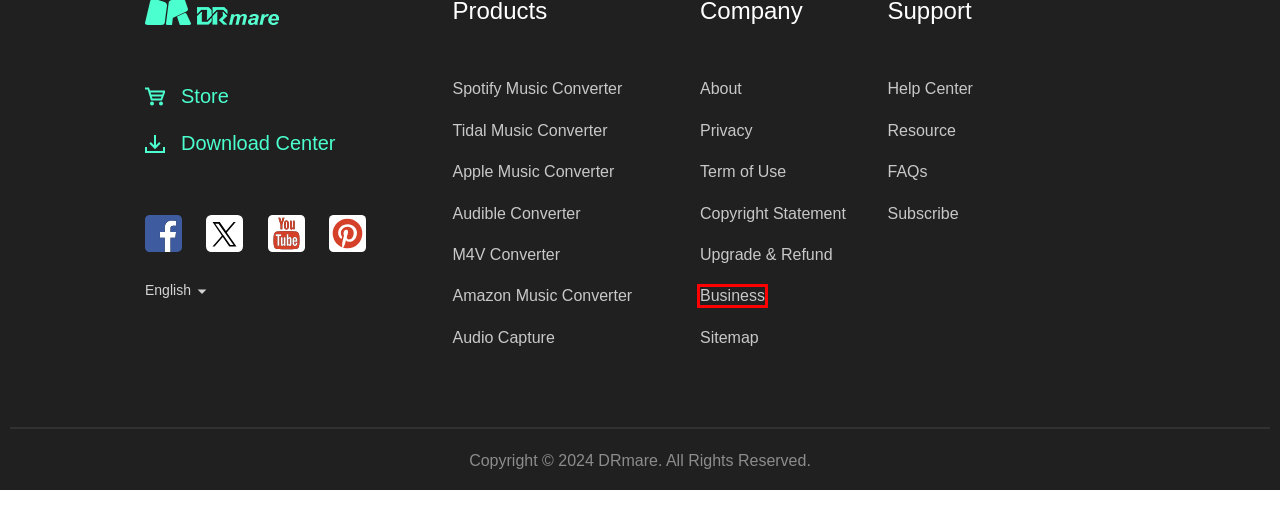You have been given a screenshot of a webpage, where a red bounding box surrounds a UI element. Identify the best matching webpage description for the page that loads after the element in the bounding box is clicked. Options include:
A. DRmare Copyright Statements
B. DRmare Affiliate Program - Partner with DRmare
C. [OFFICIAL] DRmare Amazon Music Converter and Downloader
D. DRmare Terms and Conditions
E. About DRmare - Best Media Converting Tools Developer and Provider
F. DRmare Order FAQs - Find Solutions to Solve Order Issues
G. [OFFICIAL] DRmare M4V Converter for Windows and Mac
H. [OFFICIAL] DRmare Spotify Music Converter – Download and Convert Spotify to MP3

B